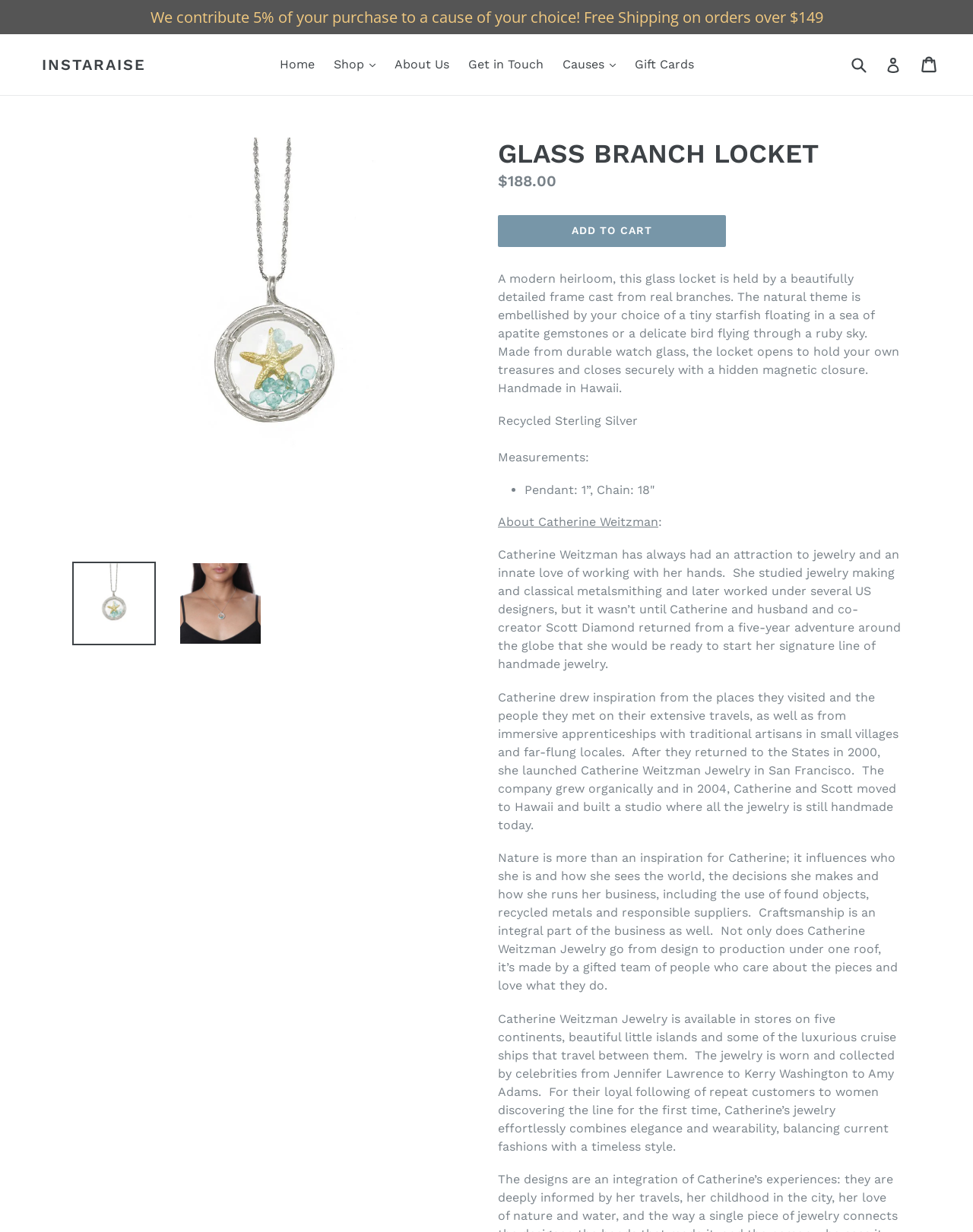Who is the designer of the product? Observe the screenshot and provide a one-word or short phrase answer.

Catherine Weitzman